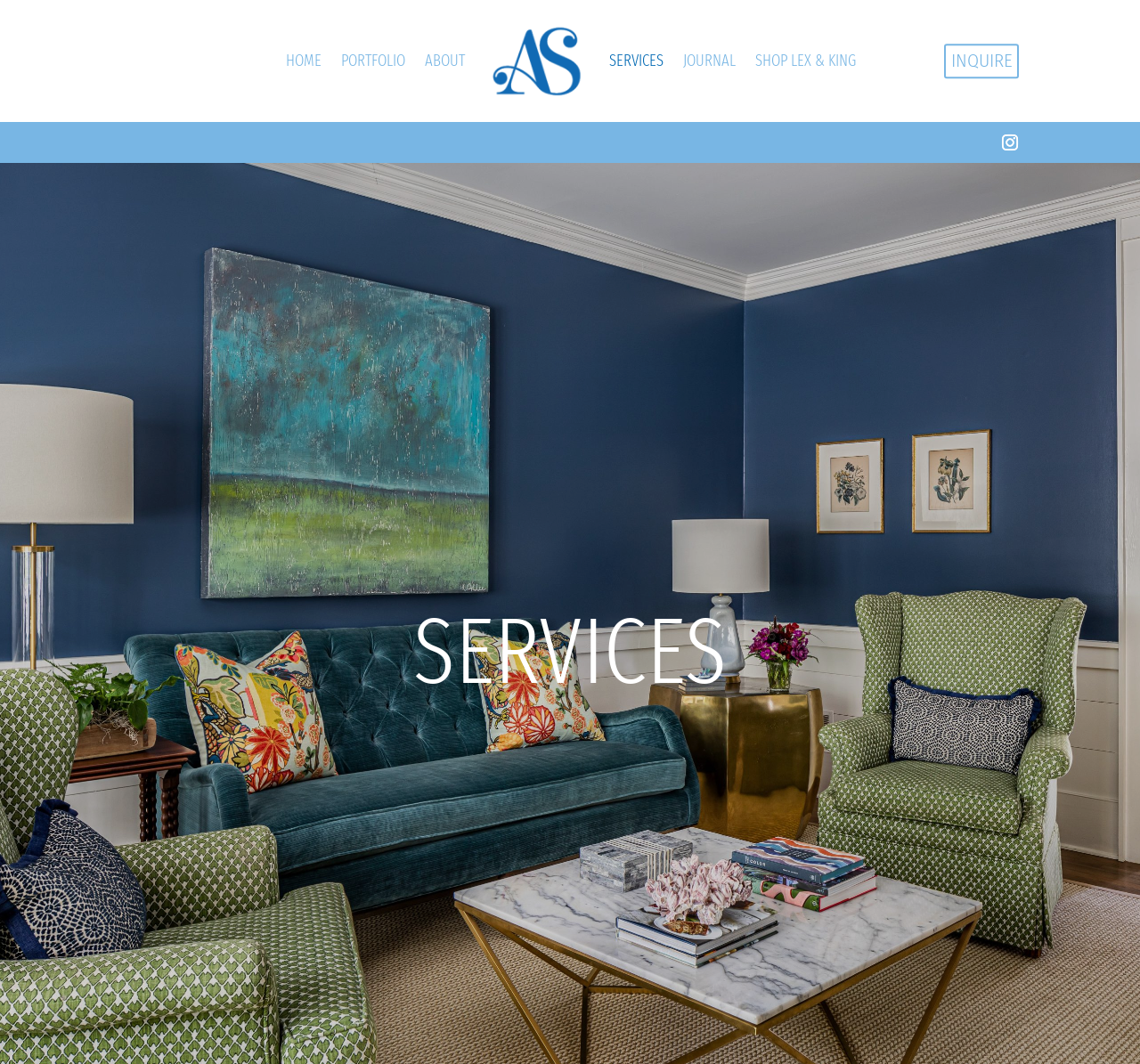Find and provide the bounding box coordinates for the UI element described here: "Shop Lex & King". The coordinates should be given as four float numbers between 0 and 1: [left, top, right, bottom].

[0.662, 0.008, 0.75, 0.106]